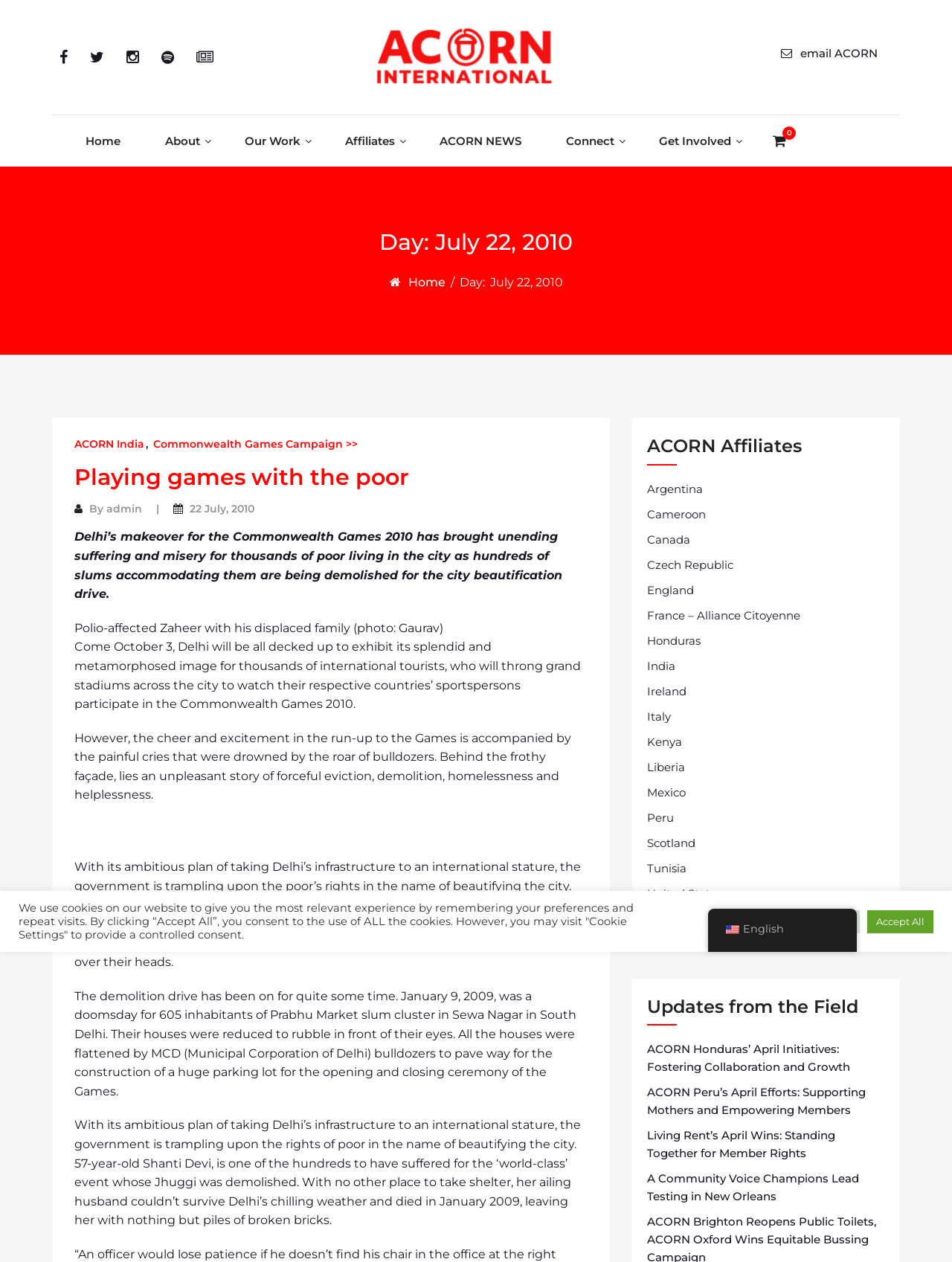Could you locate the bounding box coordinates for the section that should be clicked to accomplish this task: "Visit the ACORN India page".

[0.078, 0.346, 0.153, 0.358]